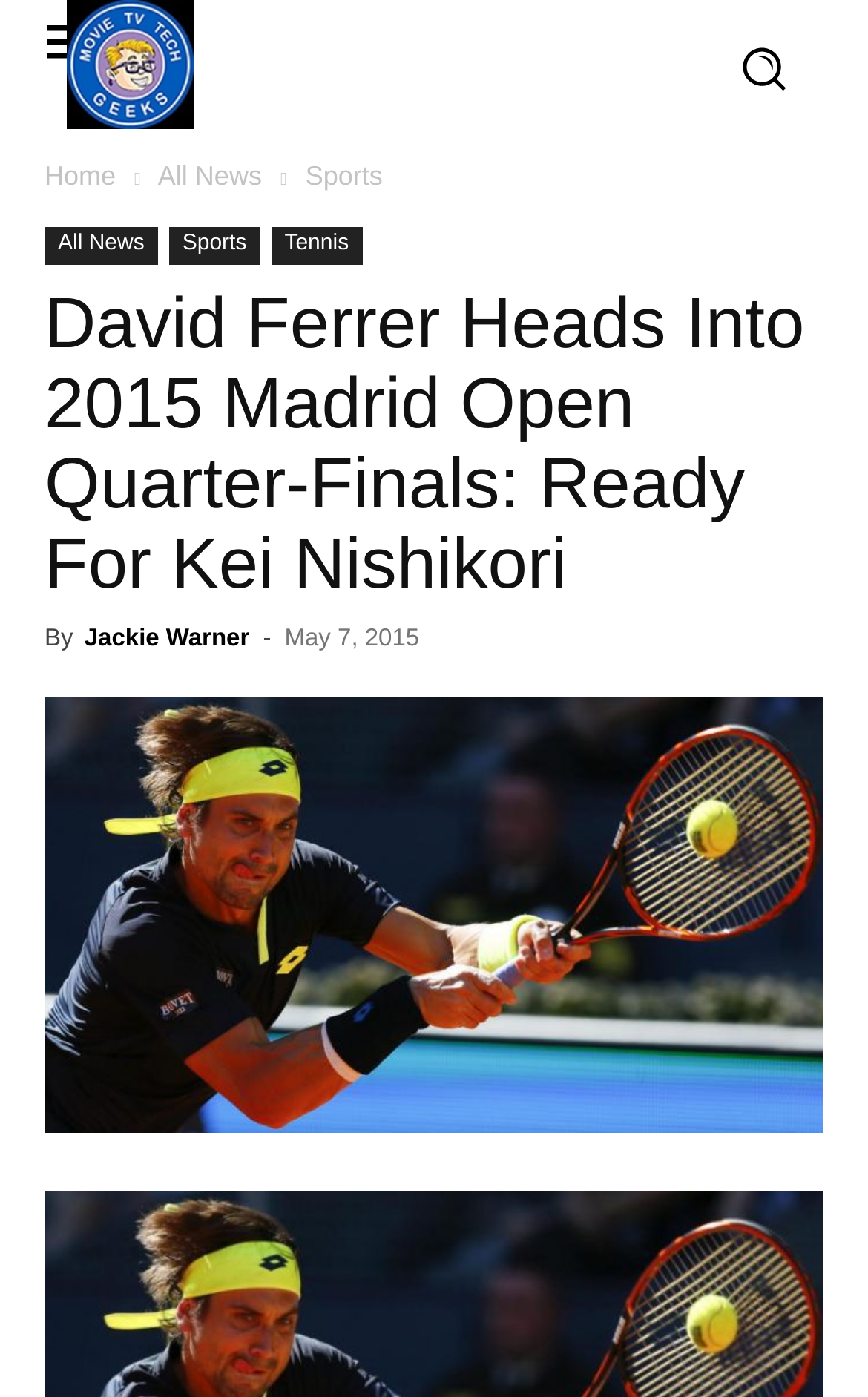Illustrate the webpage thoroughly, mentioning all important details.

The webpage is about Spanish tennis star David Ferrer's performance at the 2015 Madrid Open. At the top left of the page, there is a logo of "Movie TV Tech Geeks News" with a link to the homepage. Next to the logo, there is a navigation menu with links to "Home", "All News", and "Sports". The "Sports" link has a dropdown menu with links to "All News", "Sports", and "Tennis".

Below the navigation menu, there is a large header section that spans almost the entire width of the page. The header section contains the title "David Ferrer Heads Into 2015 Madrid Open Quarter-Finals: Ready For Kei Nishikori" in a prominent font size. Below the title, there is a byline that reads "By Jackie Warner" with the date "May 7, 2015" next to it.

On the right side of the header section, there is a small image, and at the bottom of the page, there is a large image of David Ferrer hitting a tennis ball, which is likely a photo from the 2015 Madrid Open. The image takes up most of the width of the page.